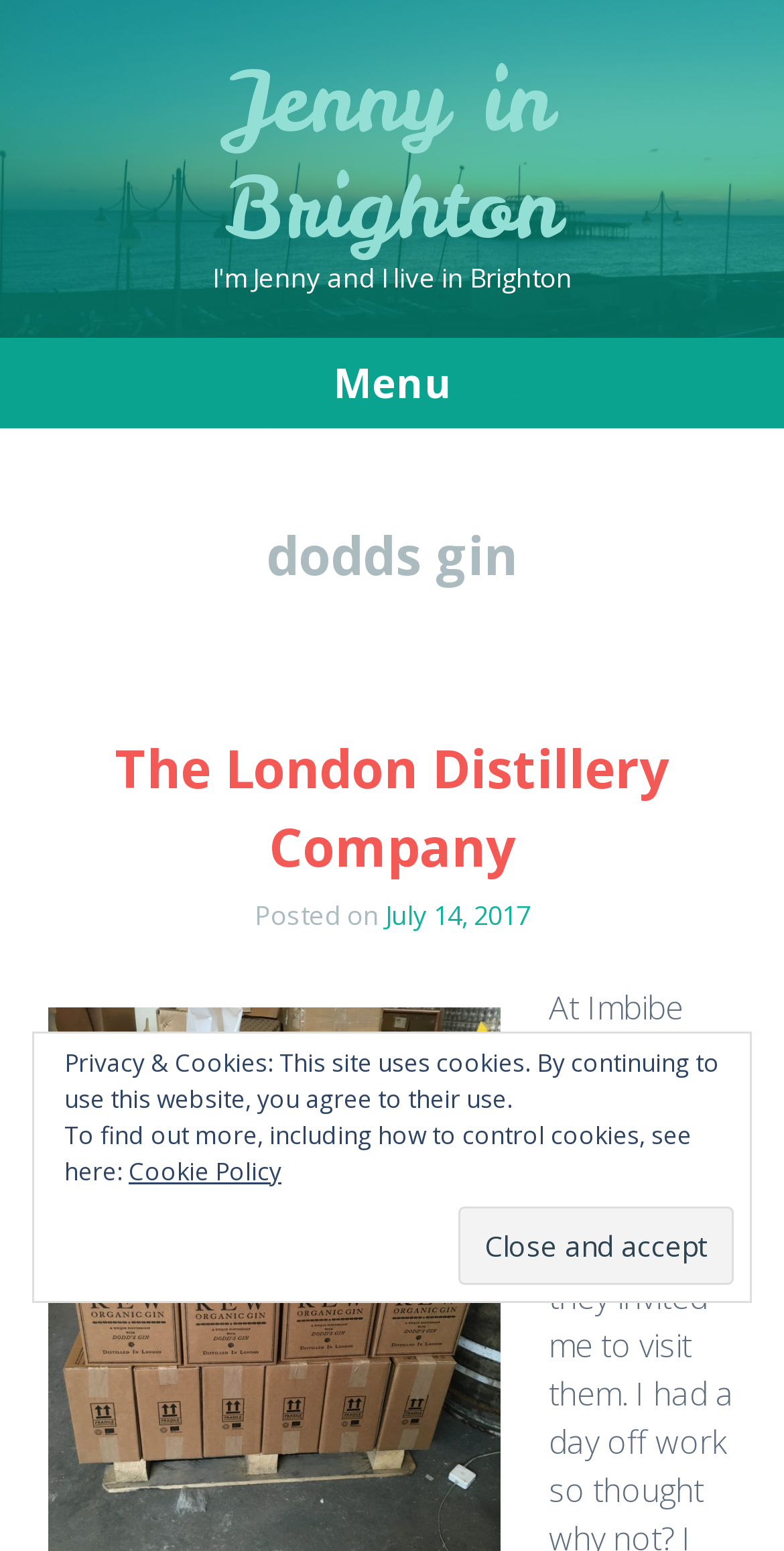What is the principal heading displayed on the webpage?

Jenny in Brighton